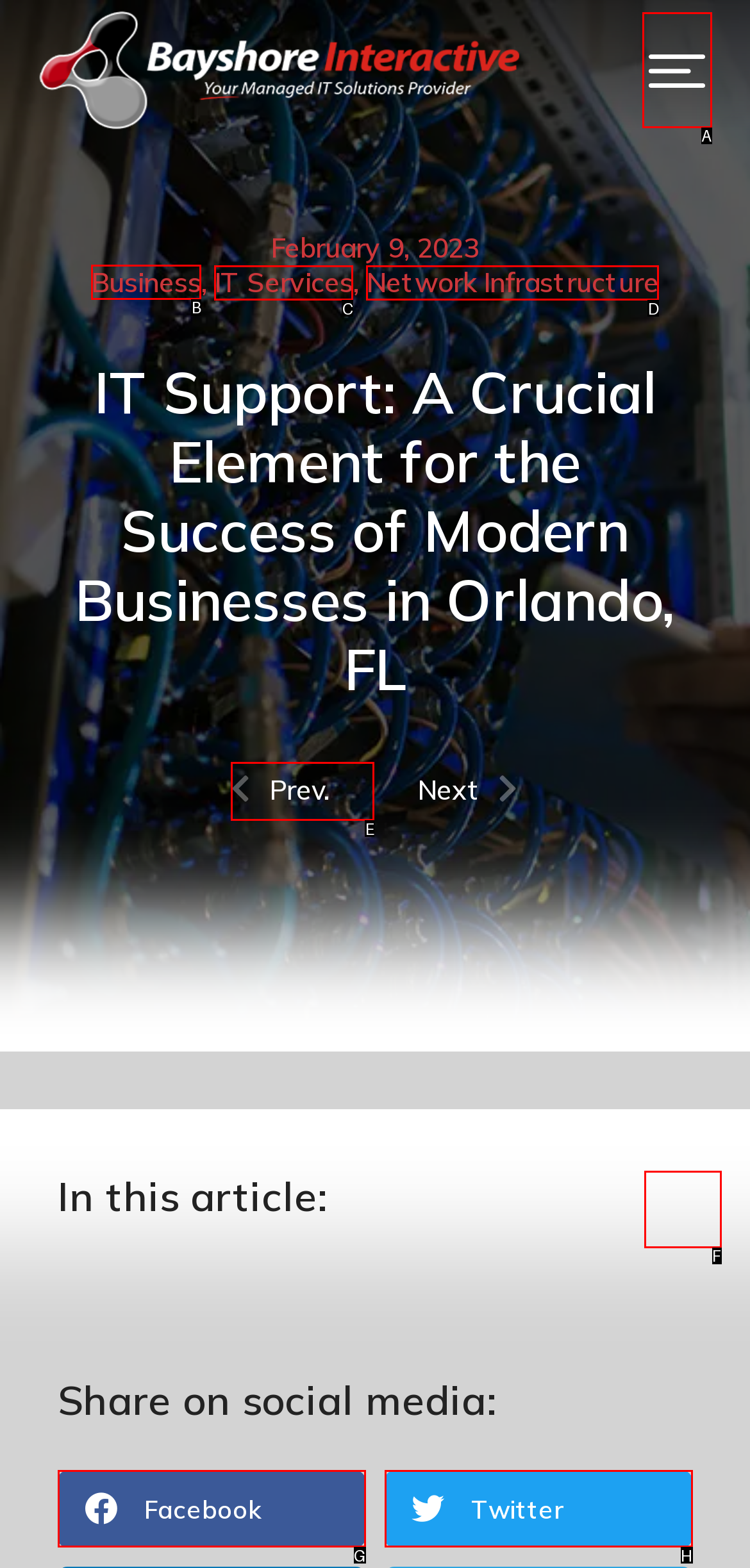Choose the UI element to click on to achieve this task: Click the Business link. Reply with the letter representing the selected element.

B